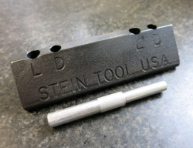Using the information in the image, give a detailed answer to the following question: What is the range of sizes the tool can measure?

The tool is capable of measuring seat post dimensions within the range of 25.4 mm to 31.6 mm, as indicated by the engraved markings on the gauge block.